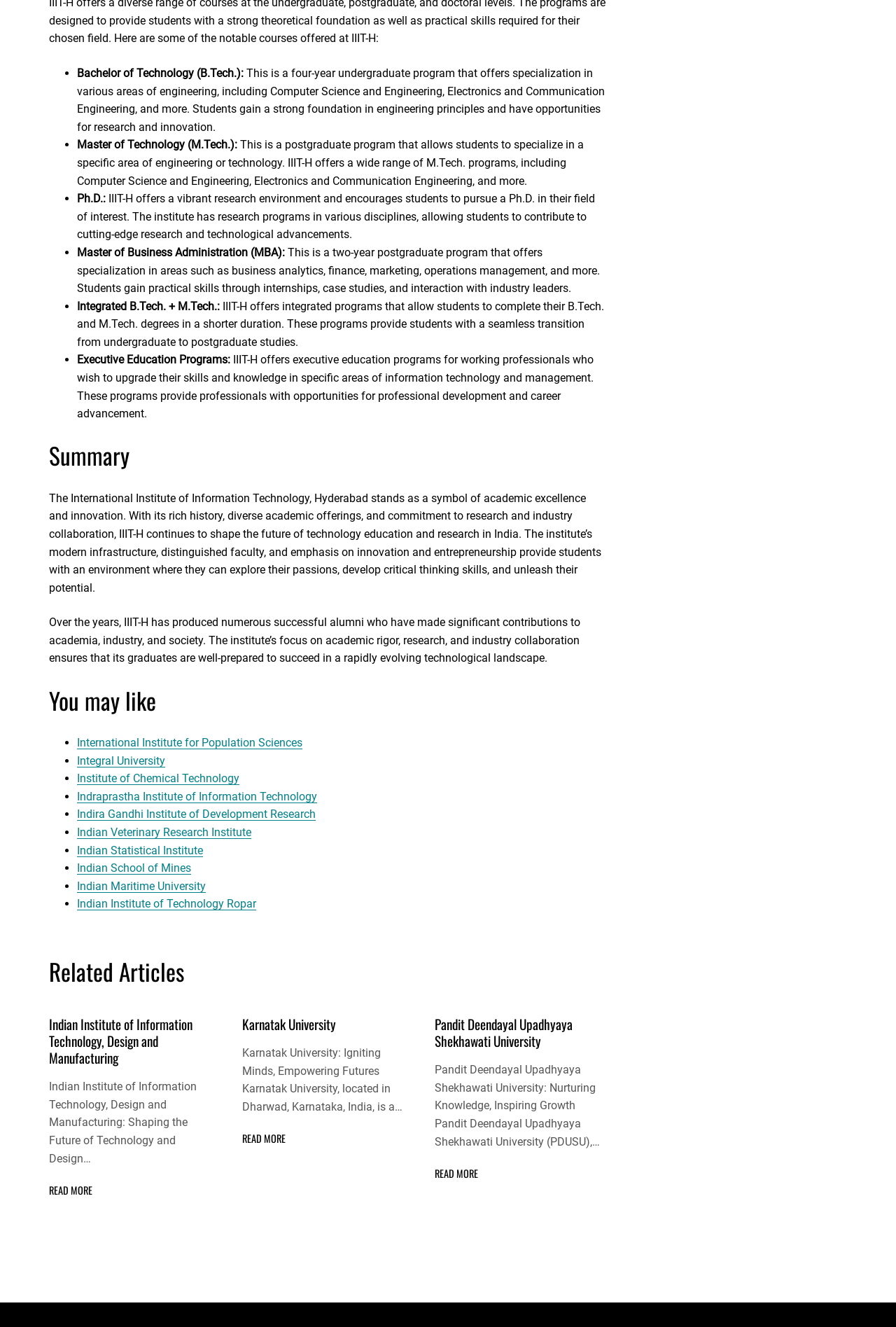Specify the bounding box coordinates of the element's region that should be clicked to achieve the following instruction: "Click on Master of Technology (M.Tech.):". The bounding box coordinates consist of four float numbers between 0 and 1, in the format [left, top, right, bottom].

[0.086, 0.104, 0.265, 0.114]